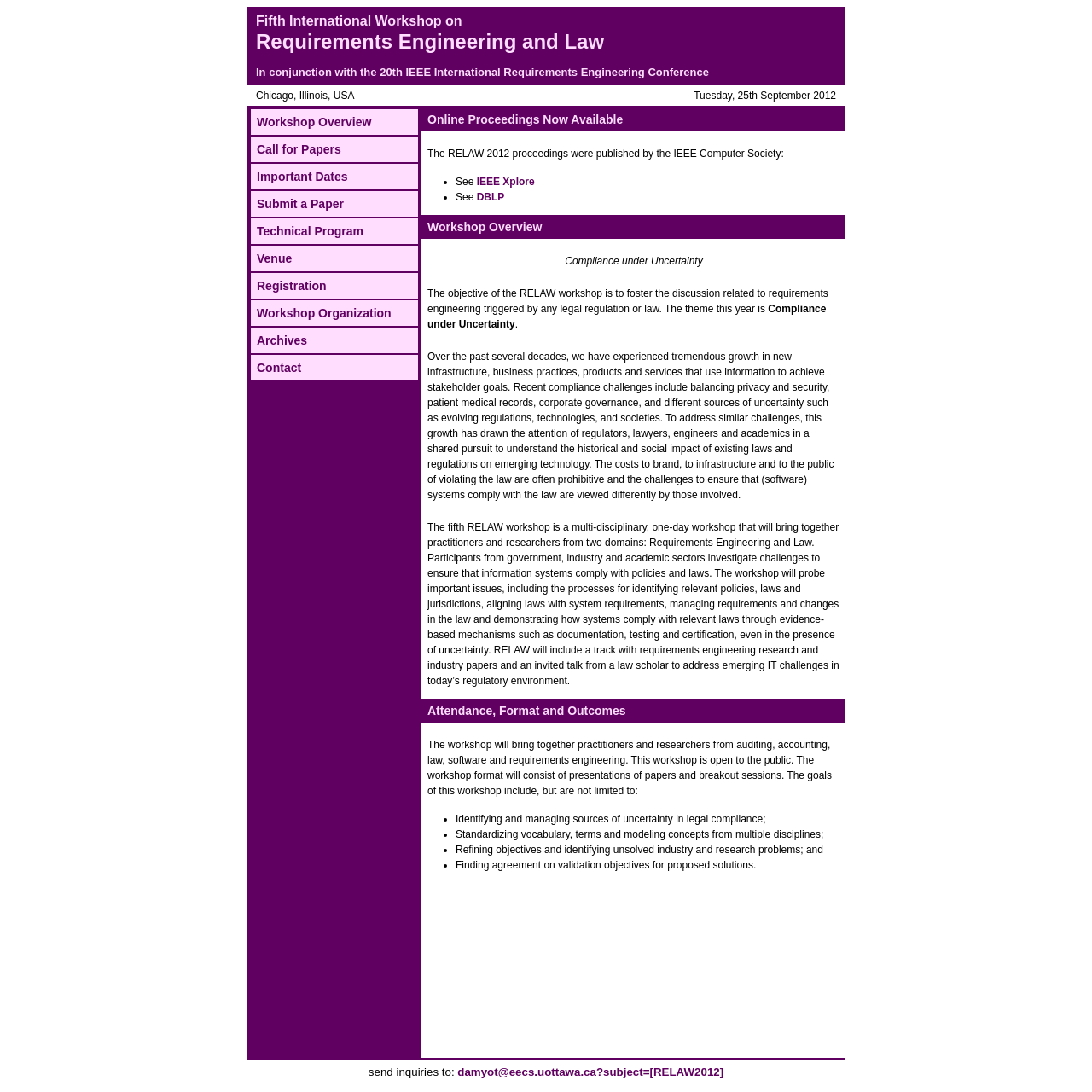Use one word or a short phrase to answer the question provided: 
What is the format of the RELAW 2012 workshop?

Presentations and breakout sessions